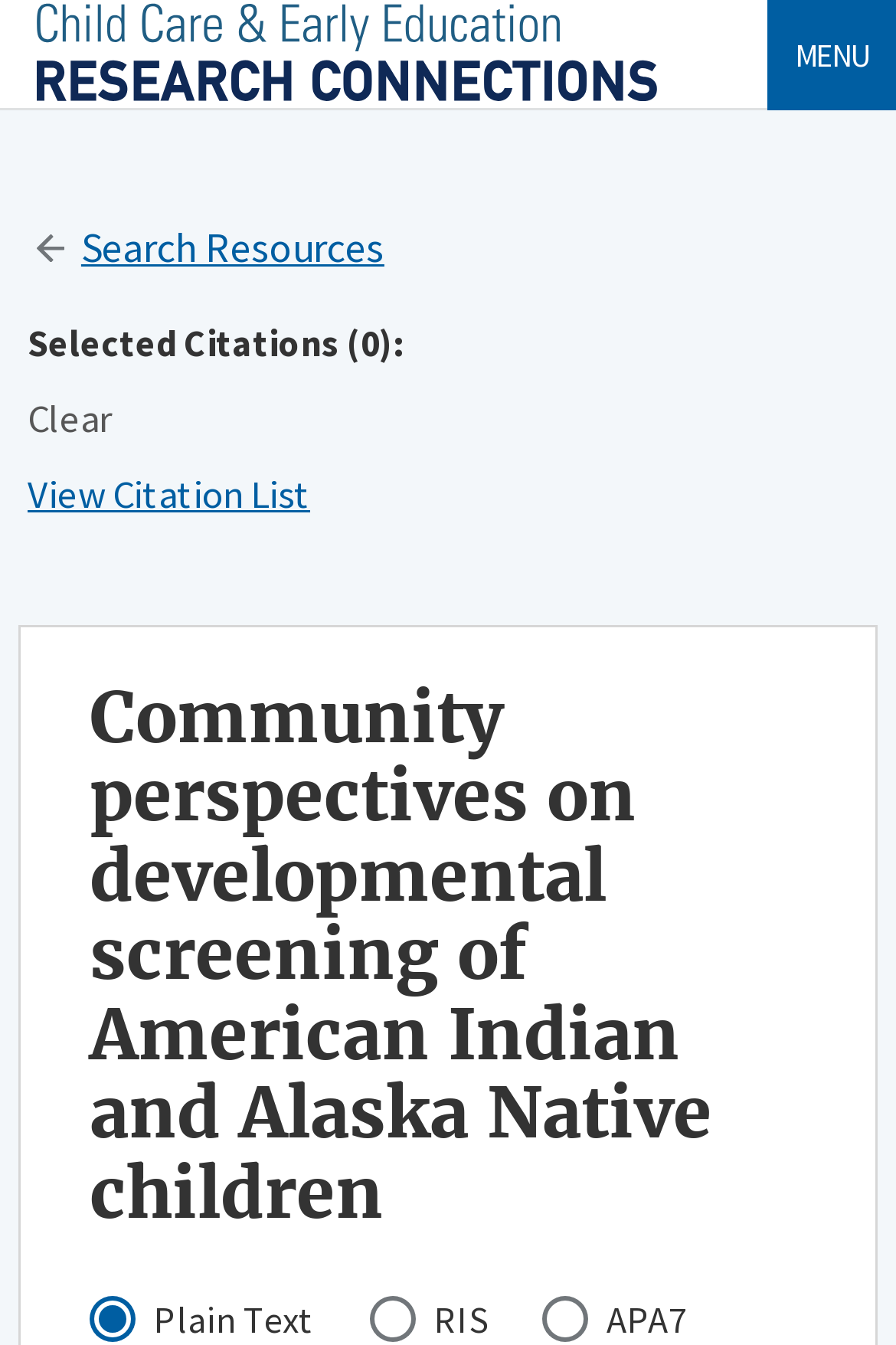What is the principal heading displayed on the webpage?

Child Care and Early Education Research Connections